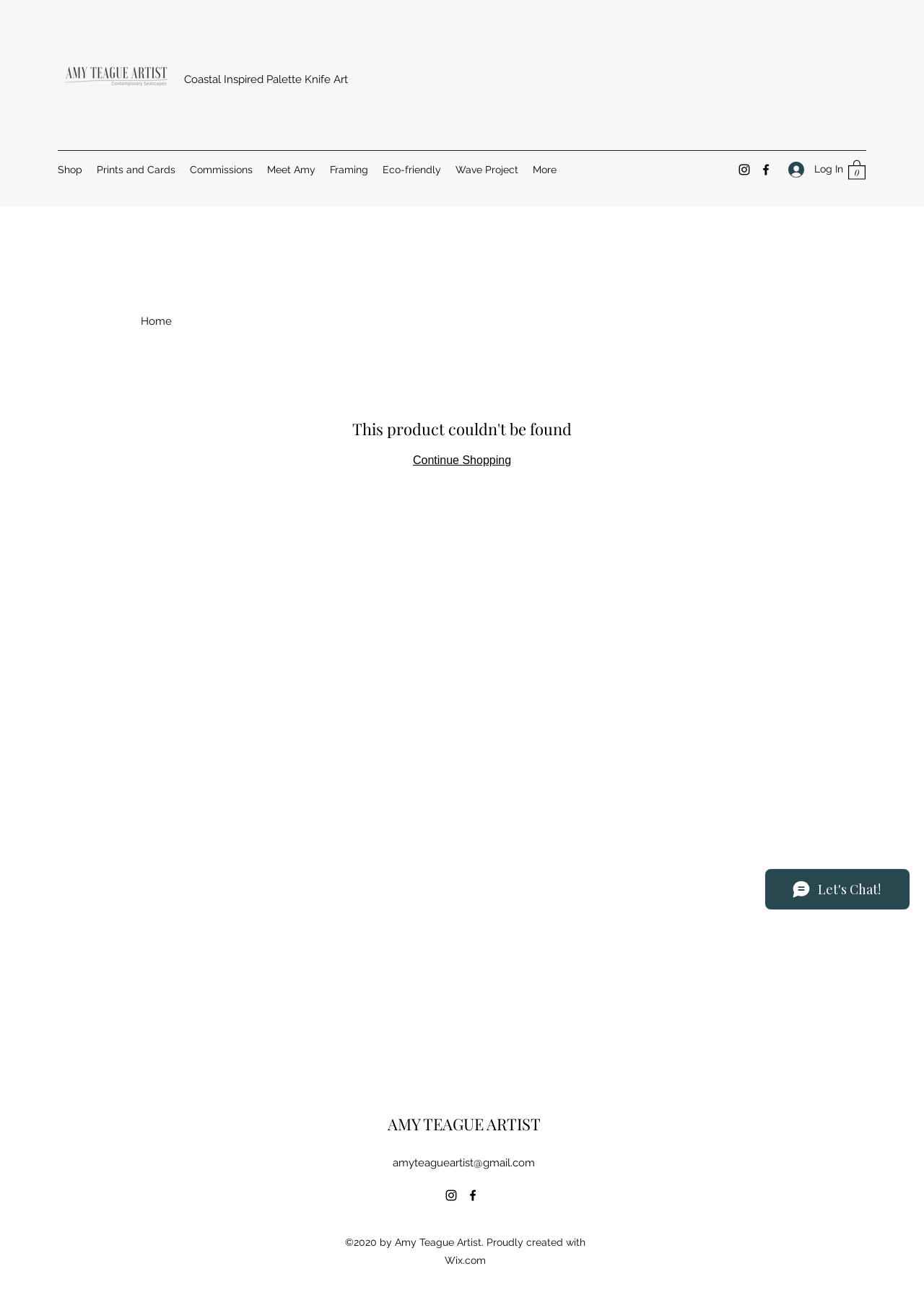Predict the bounding box coordinates for the UI element described as: "amyteagueartist@gmail.com". The coordinates should be four float numbers between 0 and 1, presented as [left, top, right, bottom].

[0.425, 0.895, 0.579, 0.905]